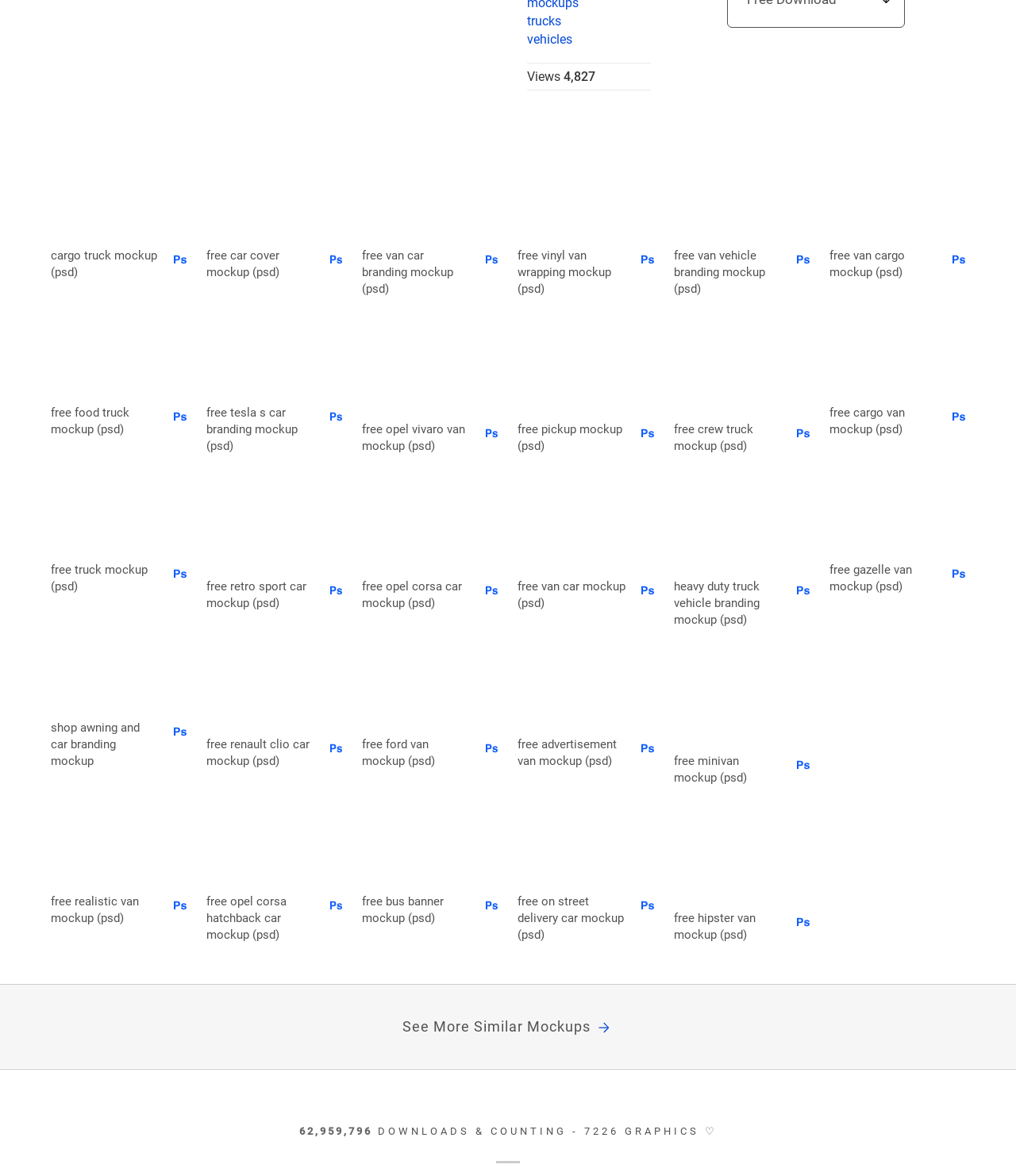Determine the bounding box coordinates for the clickable element to execute this instruction: "explore 'Shop Awning and Car Branding Mockup'". Provide the coordinates as four float numbers between 0 and 1, i.e., [left, top, right, bottom].

[0.05, 0.521, 0.184, 0.61]